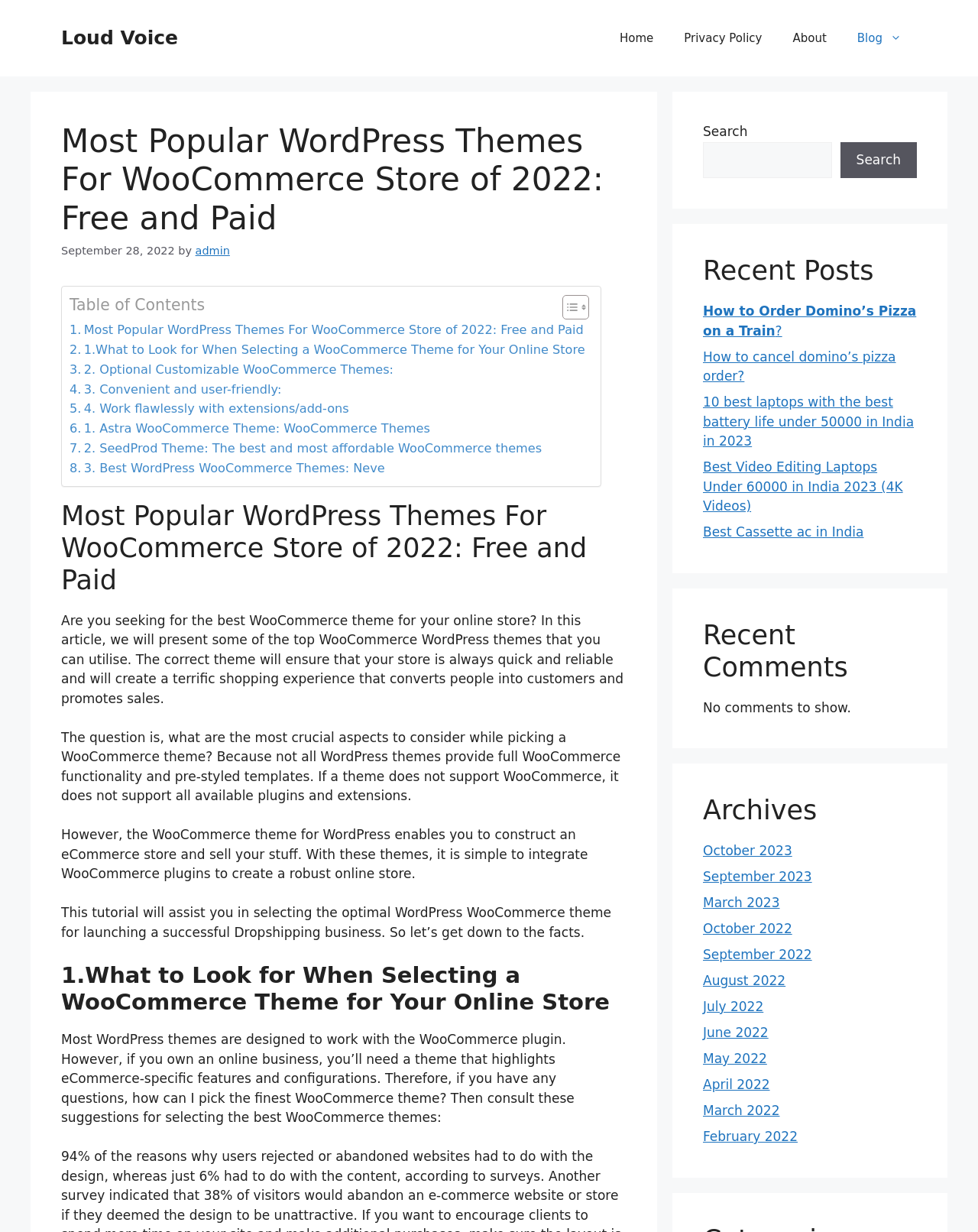Determine the coordinates of the bounding box for the clickable area needed to execute this instruction: "Click the 'Loud Voice' link".

[0.062, 0.022, 0.182, 0.04]